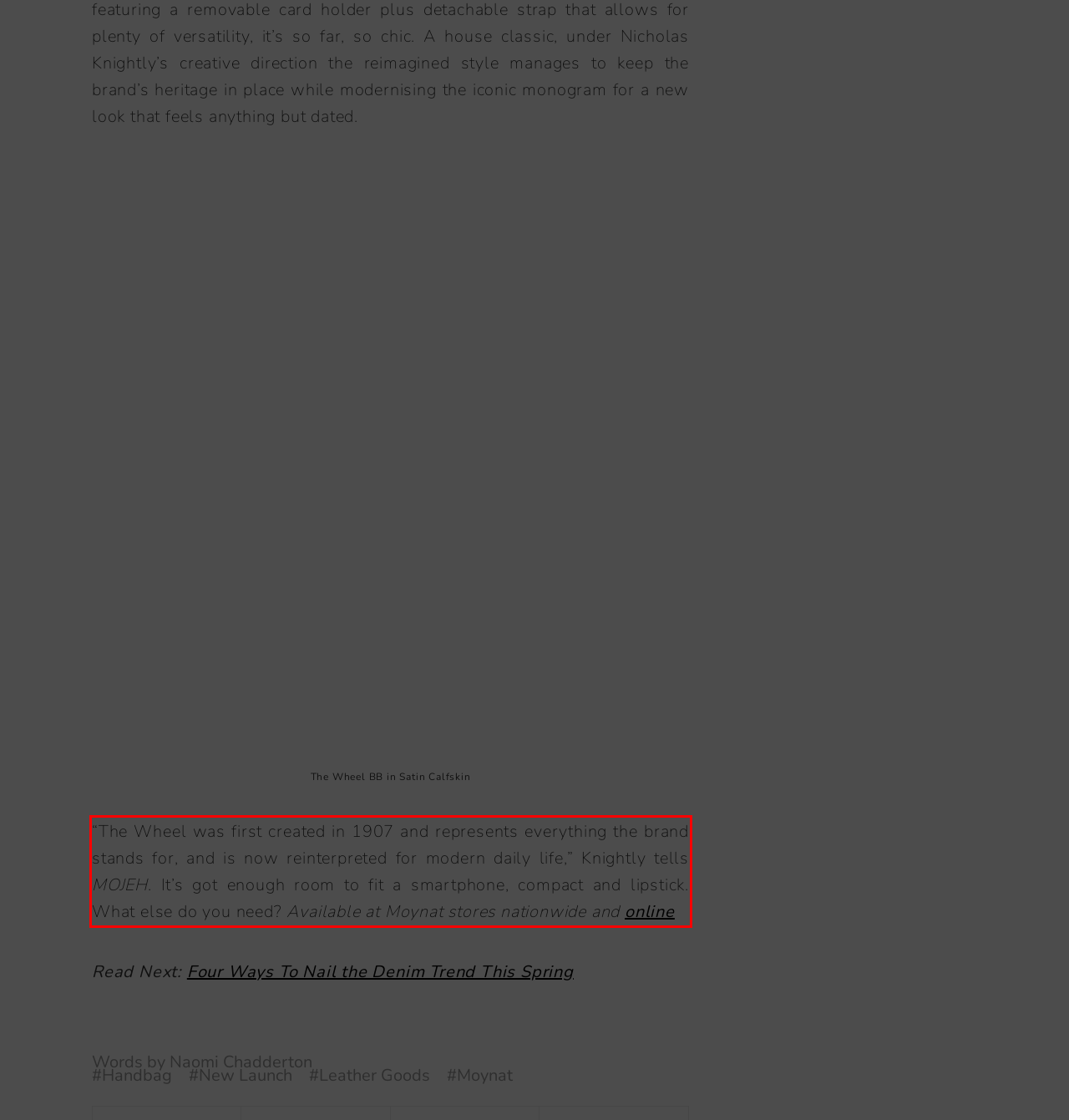You have a screenshot of a webpage with a UI element highlighted by a red bounding box. Use OCR to obtain the text within this highlighted area.

“The Wheel was first created in 1907 and represents everything the brand stands for, and is now reinterpreted for modern daily life,” Knightly tells MOJEH. It’s got enough room to fit a smartphone, compact and lipstick. What else do you need? Available at Moynat stores nationwide and online